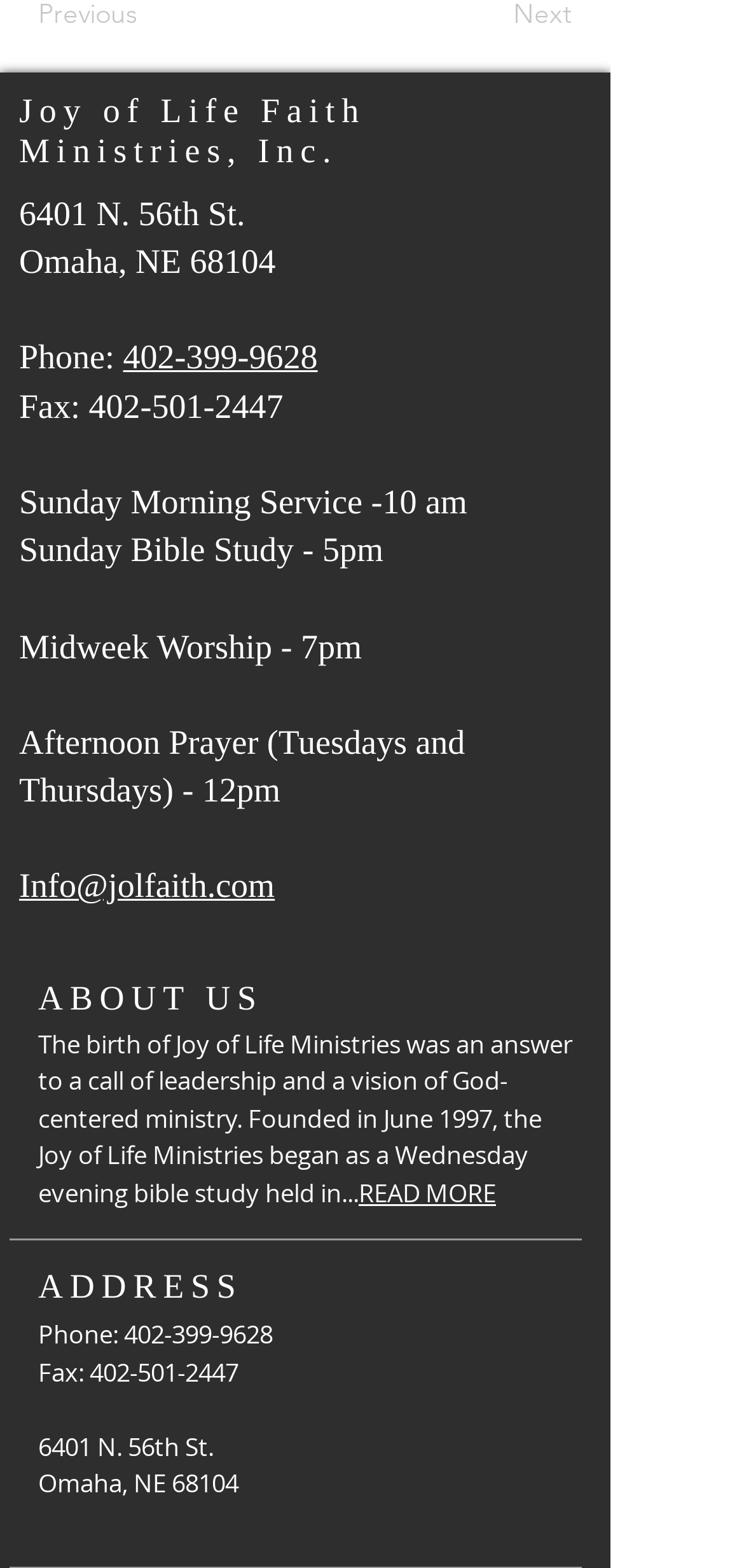From the element description READ MORE, predict the bounding box coordinates of the UI element. The coordinates must be specified in the format (top-left x, top-left y, bottom-right x, bottom-right y) and should be within the 0 to 1 range.

[0.482, 0.75, 0.667, 0.771]